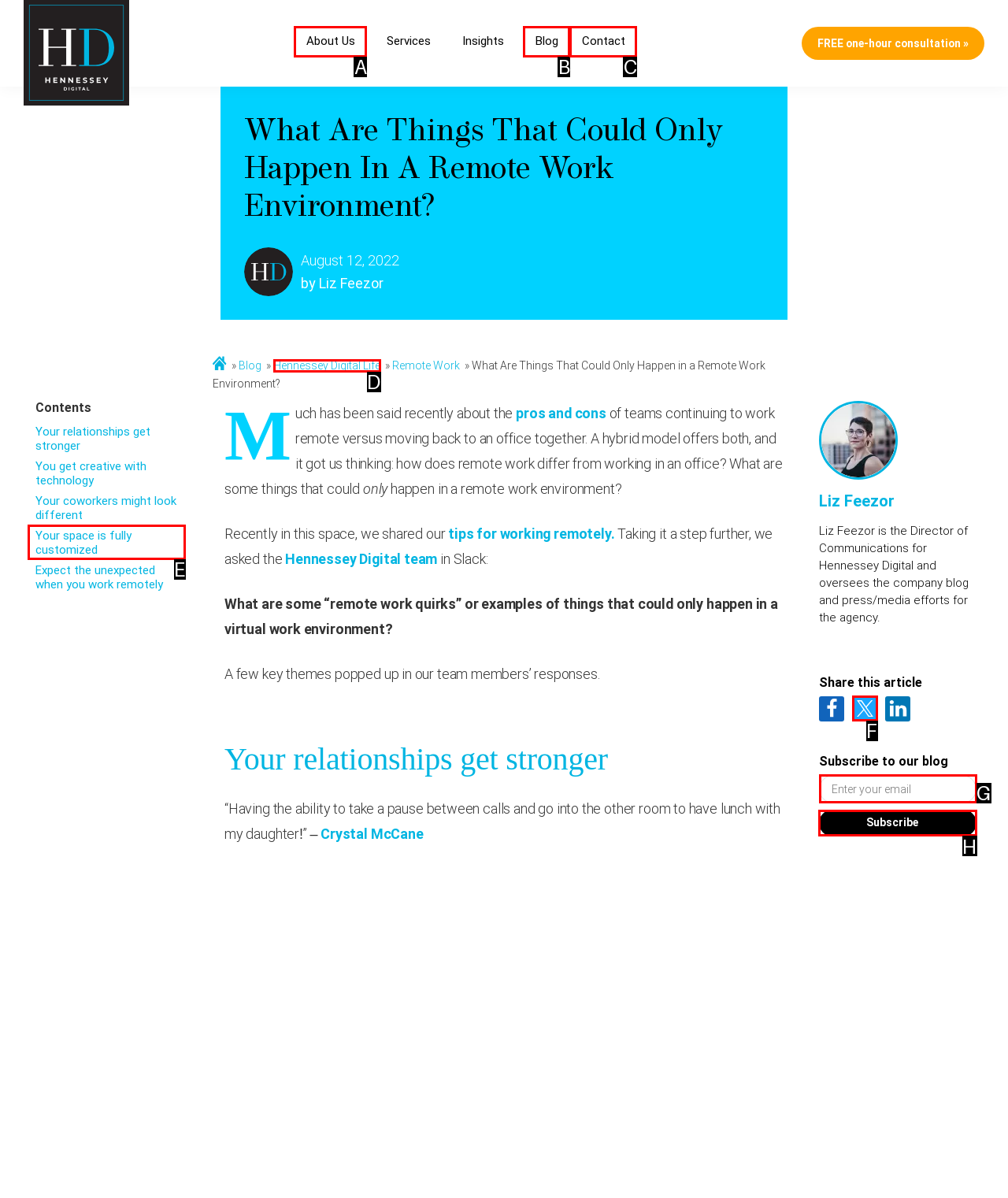Decide which UI element to click to accomplish the task: Subscribe to the blog
Respond with the corresponding option letter.

H